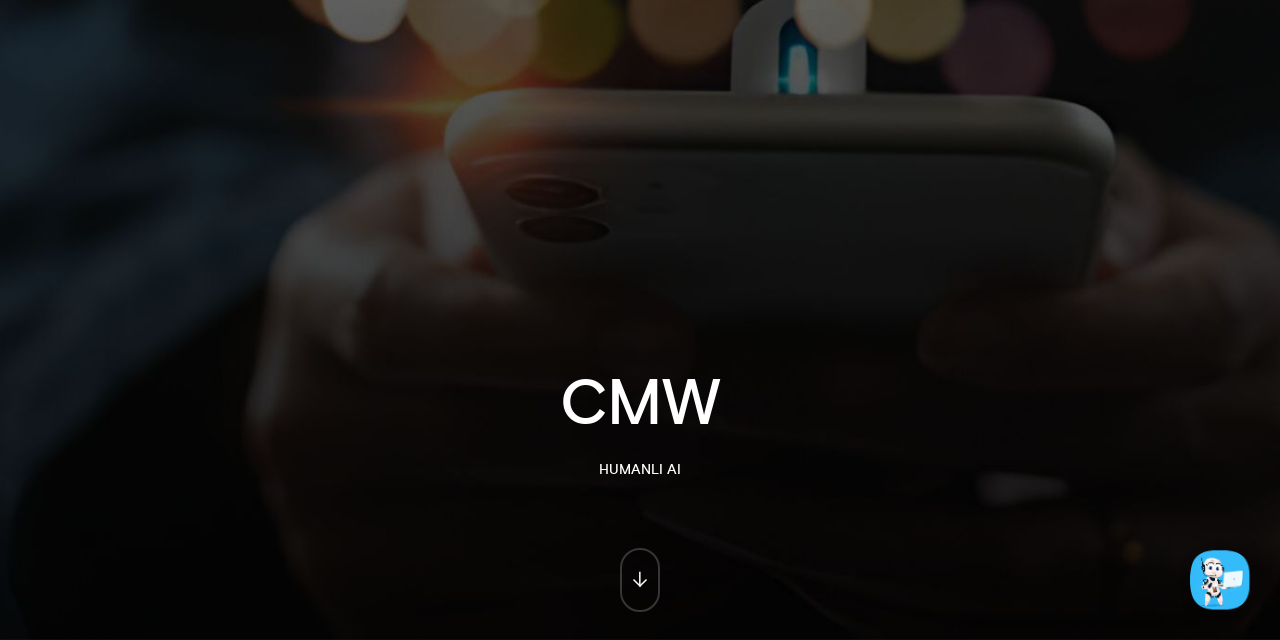Predict the bounding box coordinates of the UI element that matches this description: "Contact". The coordinates should be in the format [left, top, right, bottom] with each value between 0 and 1.

[0.359, 0.3, 0.641, 0.42]